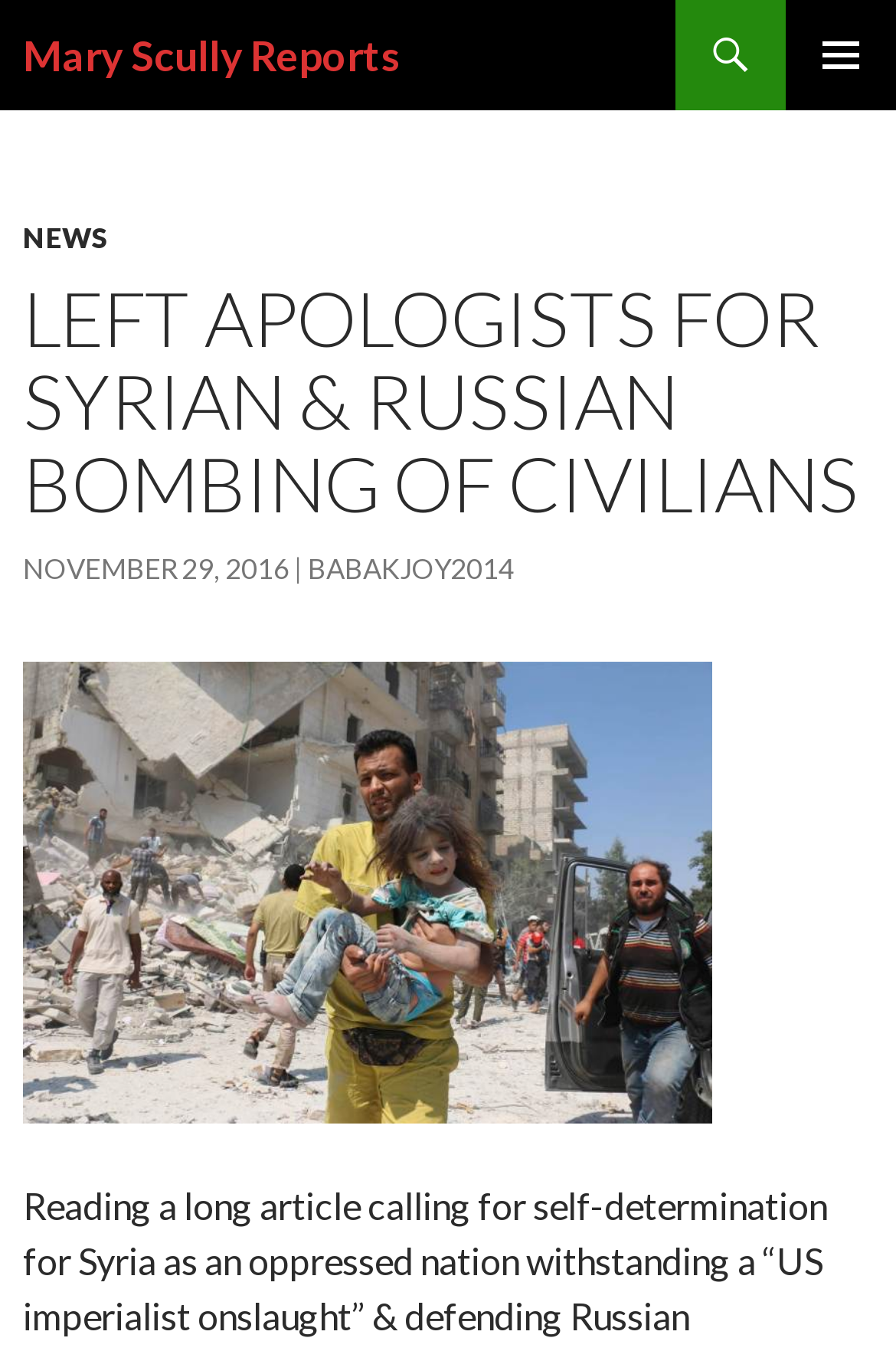Using the element description Primary Menu, predict the bounding box coordinates for the UI element. Provide the coordinates in (top-left x, top-left y, bottom-right x, bottom-right y) format with values ranging from 0 to 1.

[0.877, 0.0, 1.0, 0.082]